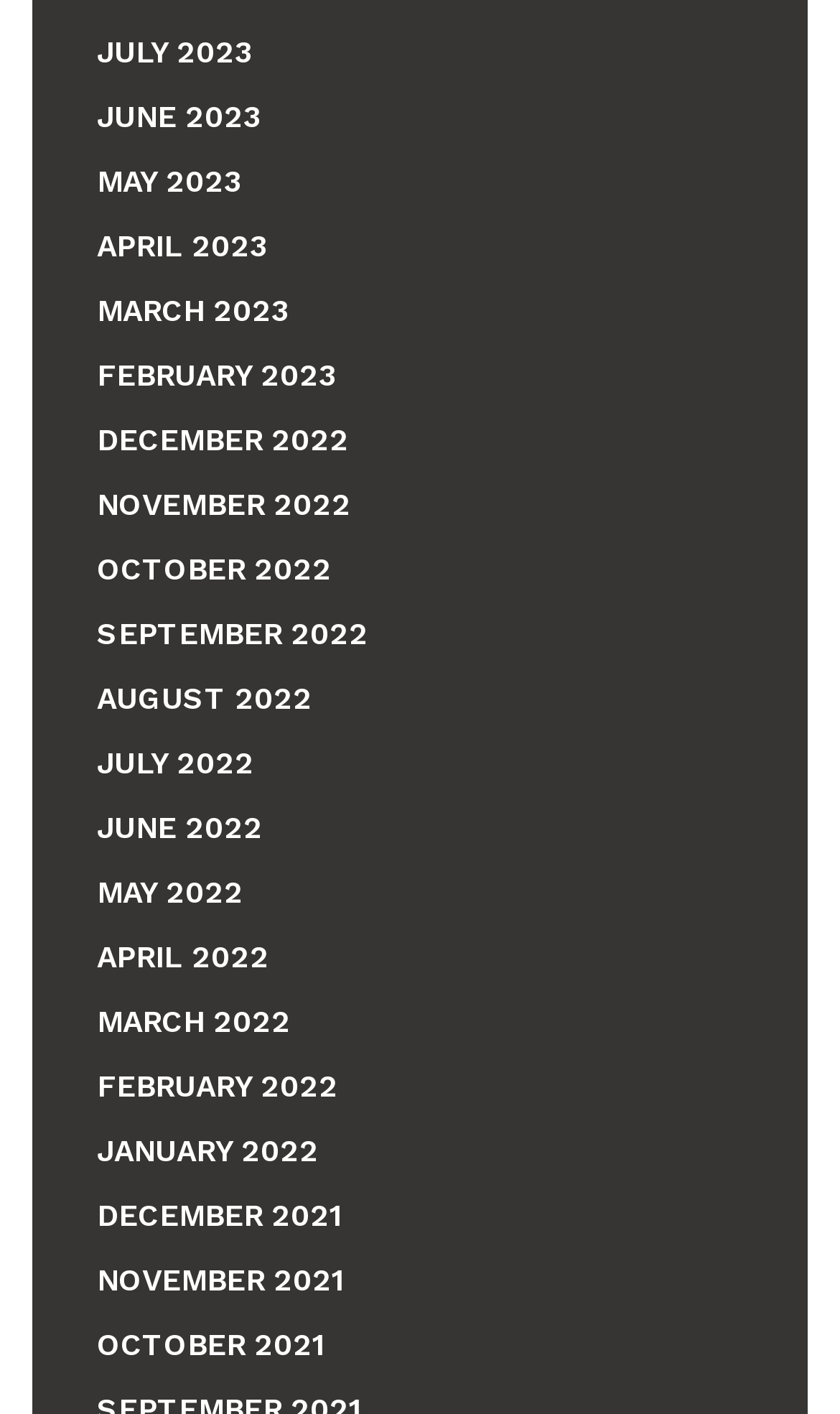Are the months listed in alphabetical order?
Refer to the image and offer an in-depth and detailed answer to the question.

I examined the list of links on the webpage and found that the months are not in alphabetical order. Instead, they appear to be in reverse chronological order, with the most recent month at the top and the earliest month at the bottom.